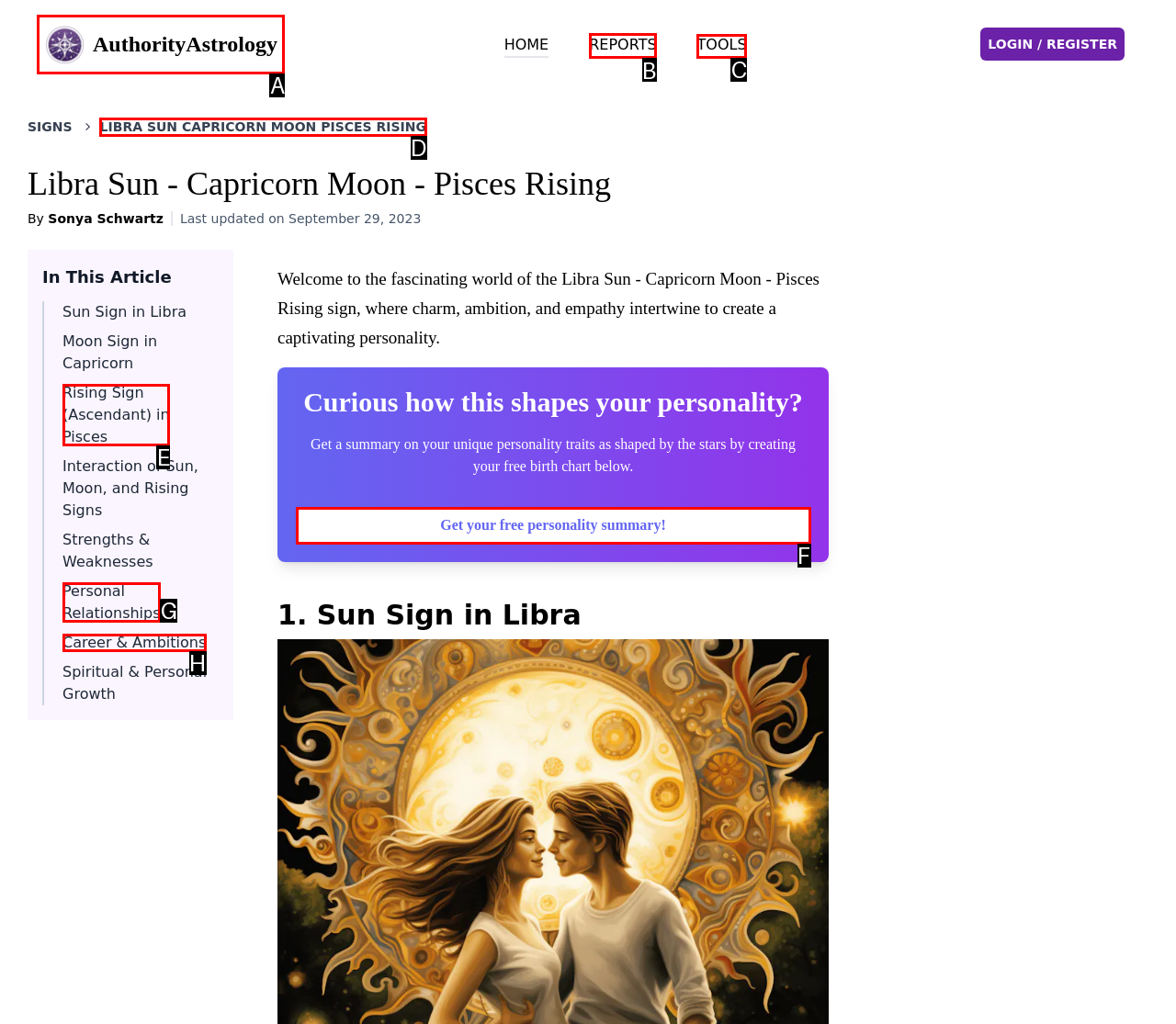From the given choices, which option should you click to complete this task: view reports? Answer with the letter of the correct option.

B